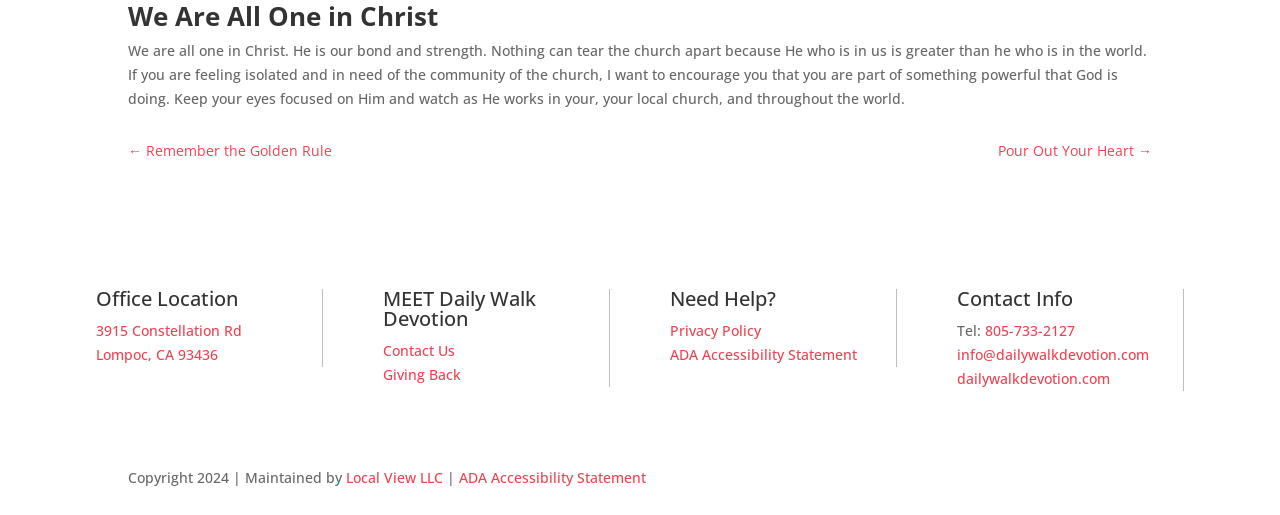Extract the bounding box coordinates for the described element: "← Remember the Golden Rule". The coordinates should be represented as four float numbers between 0 and 1: [left, top, right, bottom].

[0.1, 0.27, 0.259, 0.316]